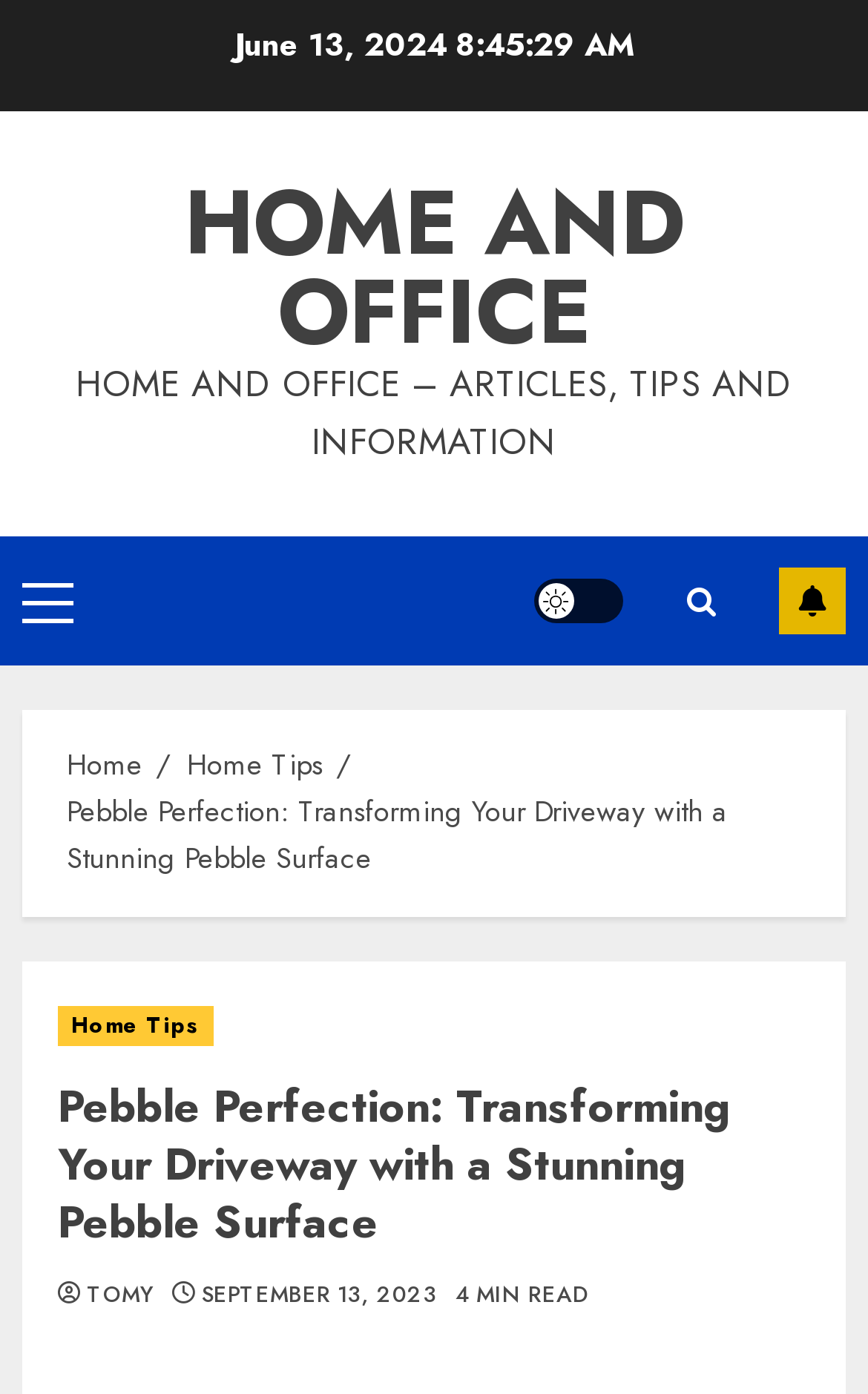Determine the bounding box coordinates for the area that needs to be clicked to fulfill this task: "subscribe to newsletter". The coordinates must be given as four float numbers between 0 and 1, i.e., [left, top, right, bottom].

[0.897, 0.407, 0.974, 0.455]